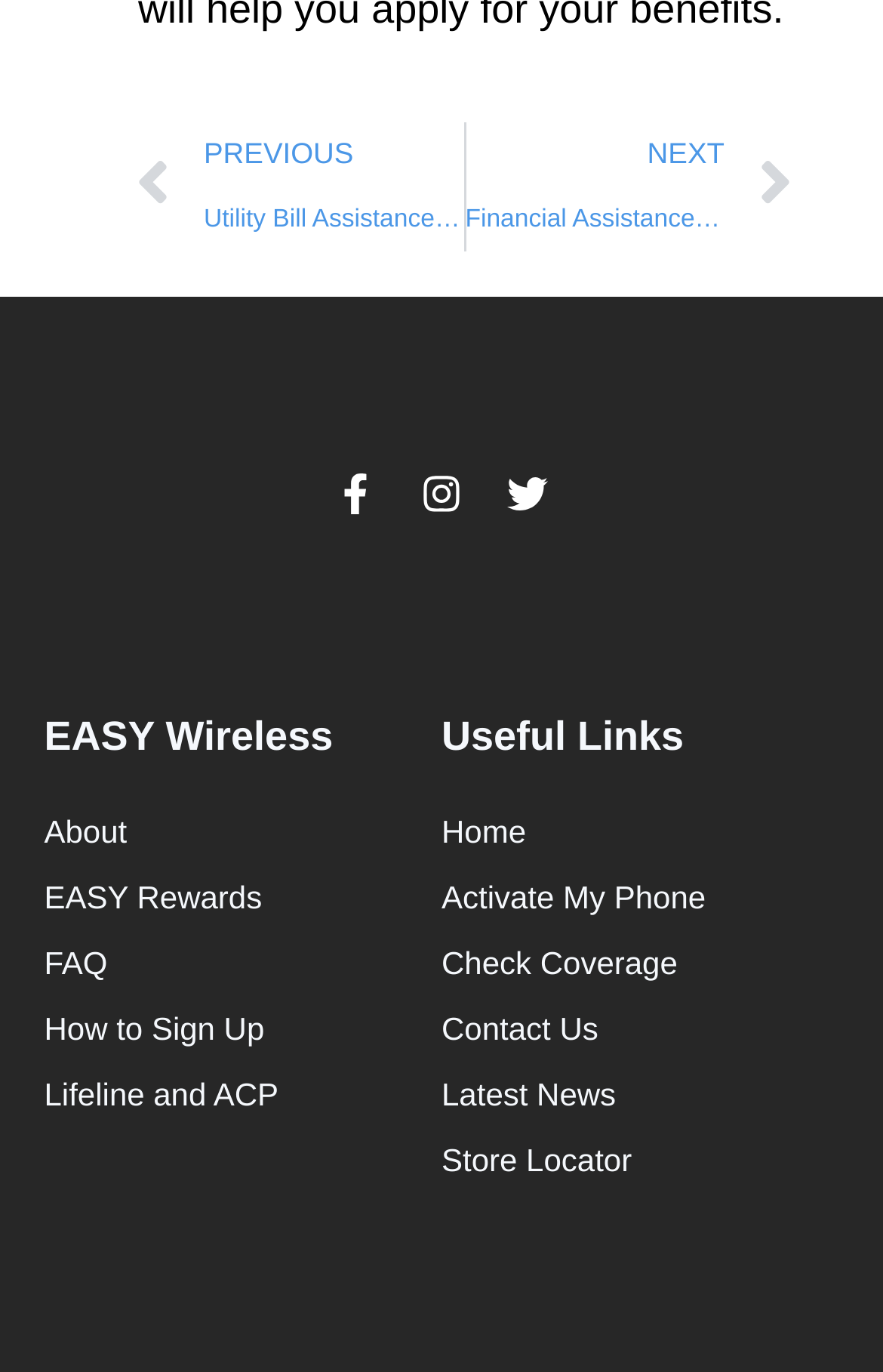Please determine the bounding box coordinates of the section I need to click to accomplish this instruction: "Go to previous page".

[0.154, 0.089, 0.524, 0.184]